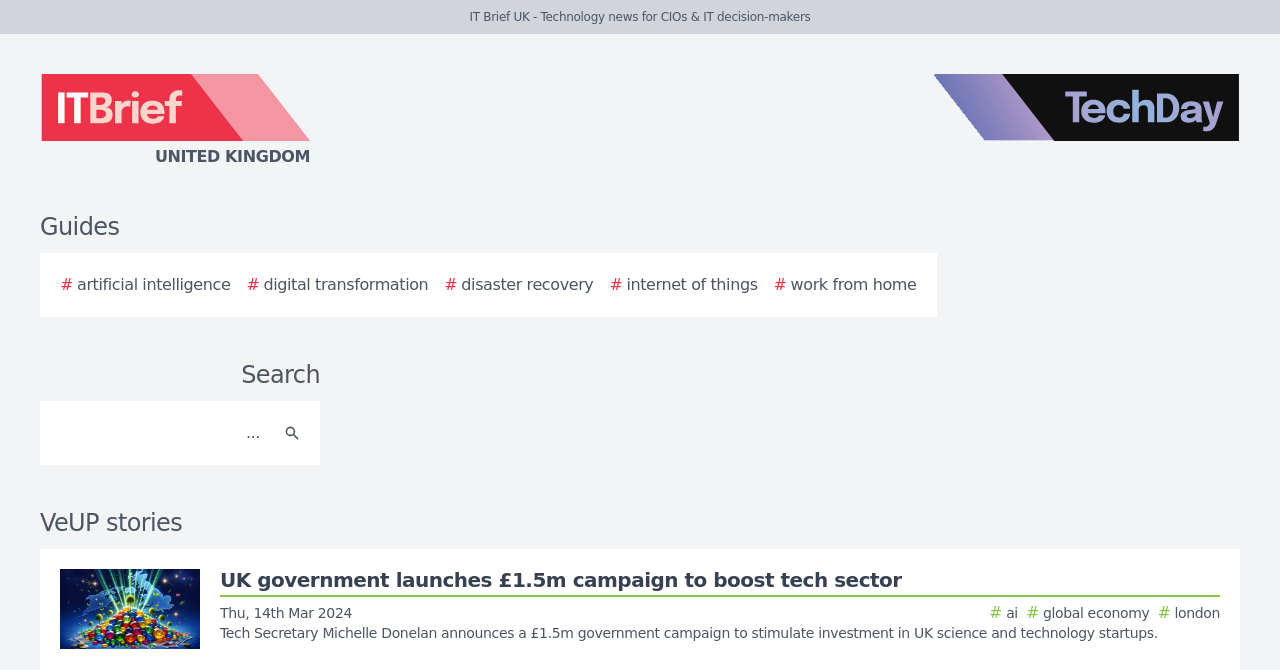What is the position of the TechDay logo? Using the information from the screenshot, answer with a single word or phrase.

Top right corner